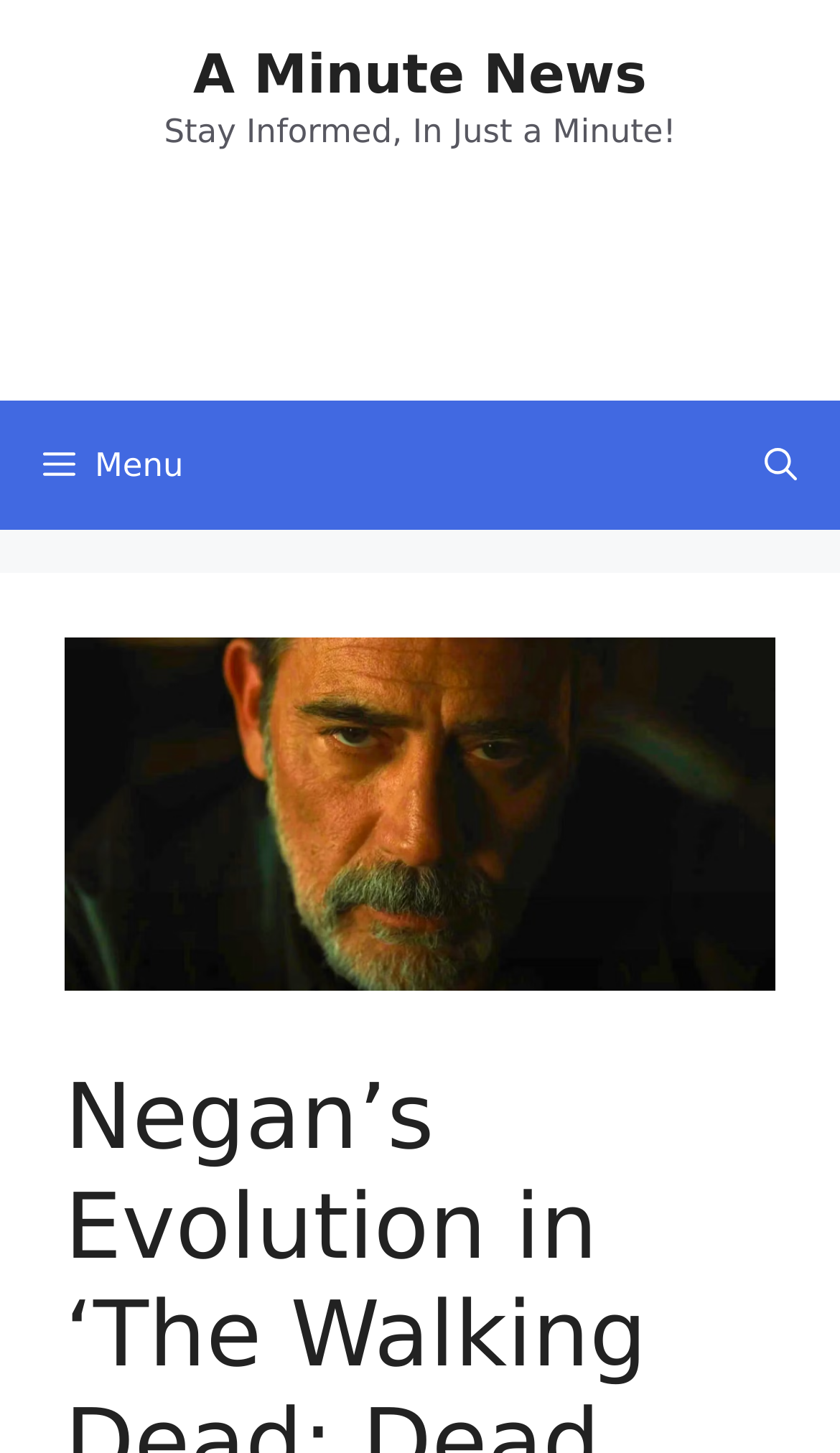Identify the main title of the webpage and generate its text content.

Negan’s Evolution in ‘The Walking Dead: Dead City’ Season 2 Fan Art